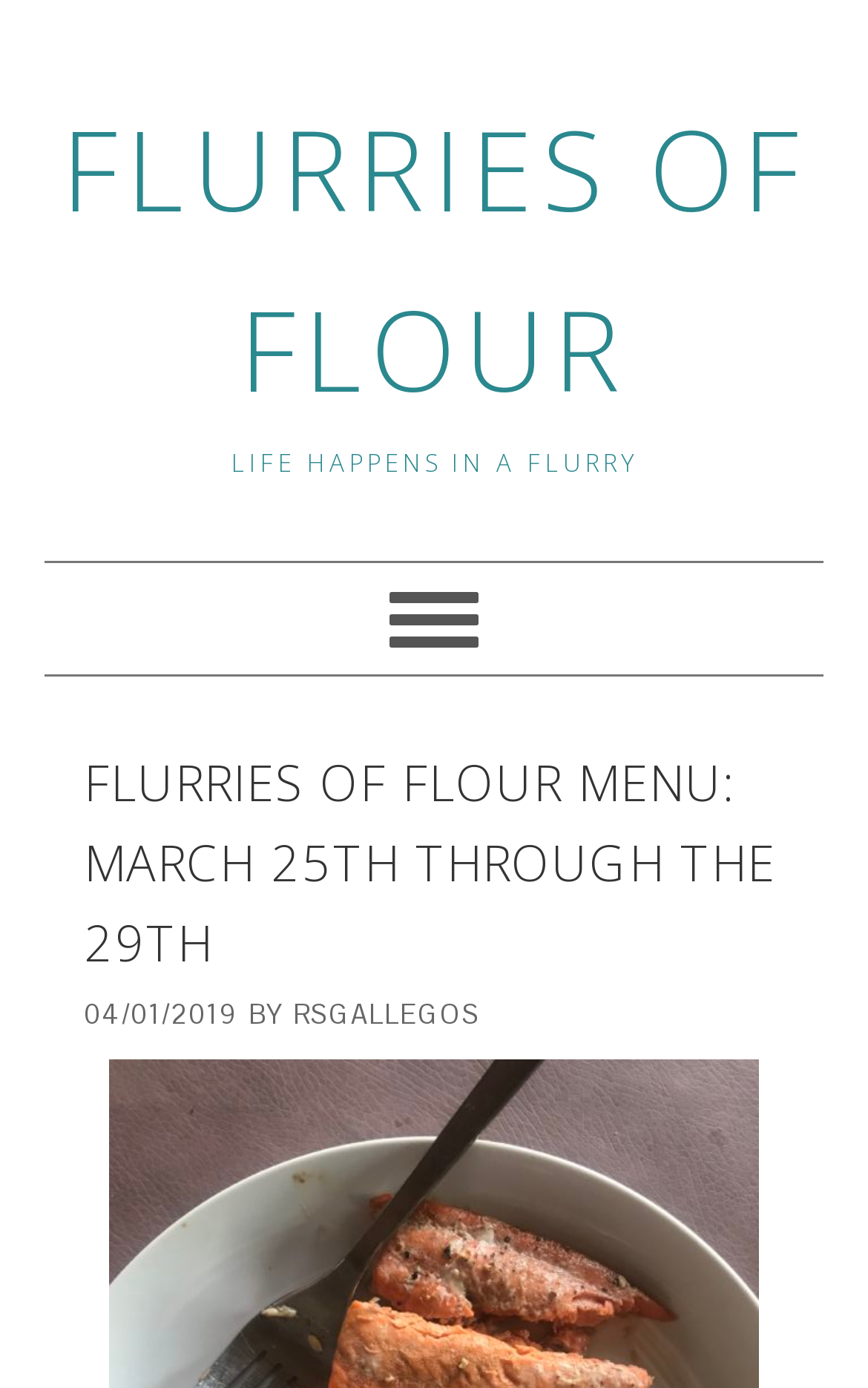Generate a comprehensive description of the webpage content.

The webpage is a menu page from Flurries of Flour, showcasing meal inspiration for the week of March 25th to 29th. At the top-left corner, there is a link to the website's homepage, labeled "FLURRIES OF FLOUR". Next to it, there is a static text "LIFE HAPPENS IN A FLURRY". 

Below these elements, there is a header section that spans most of the width of the page. Within this section, there is a heading that reads "FLURRIES OF FLOUR MENU: MARCH 25TH THROUGH THE 29TH", which is centered and takes up most of the width. 

Underneath the heading, there is a time element displaying the date "04/01/2019" on the left, followed by the text "BY" and a link to the author "RSGALLEGOS" on the right. The meal inspiration for the week, as mentioned in the meta description, is not explicitly mentioned in the accessibility tree, but it is likely to be presented below this section, possibly in a list or paragraph format.